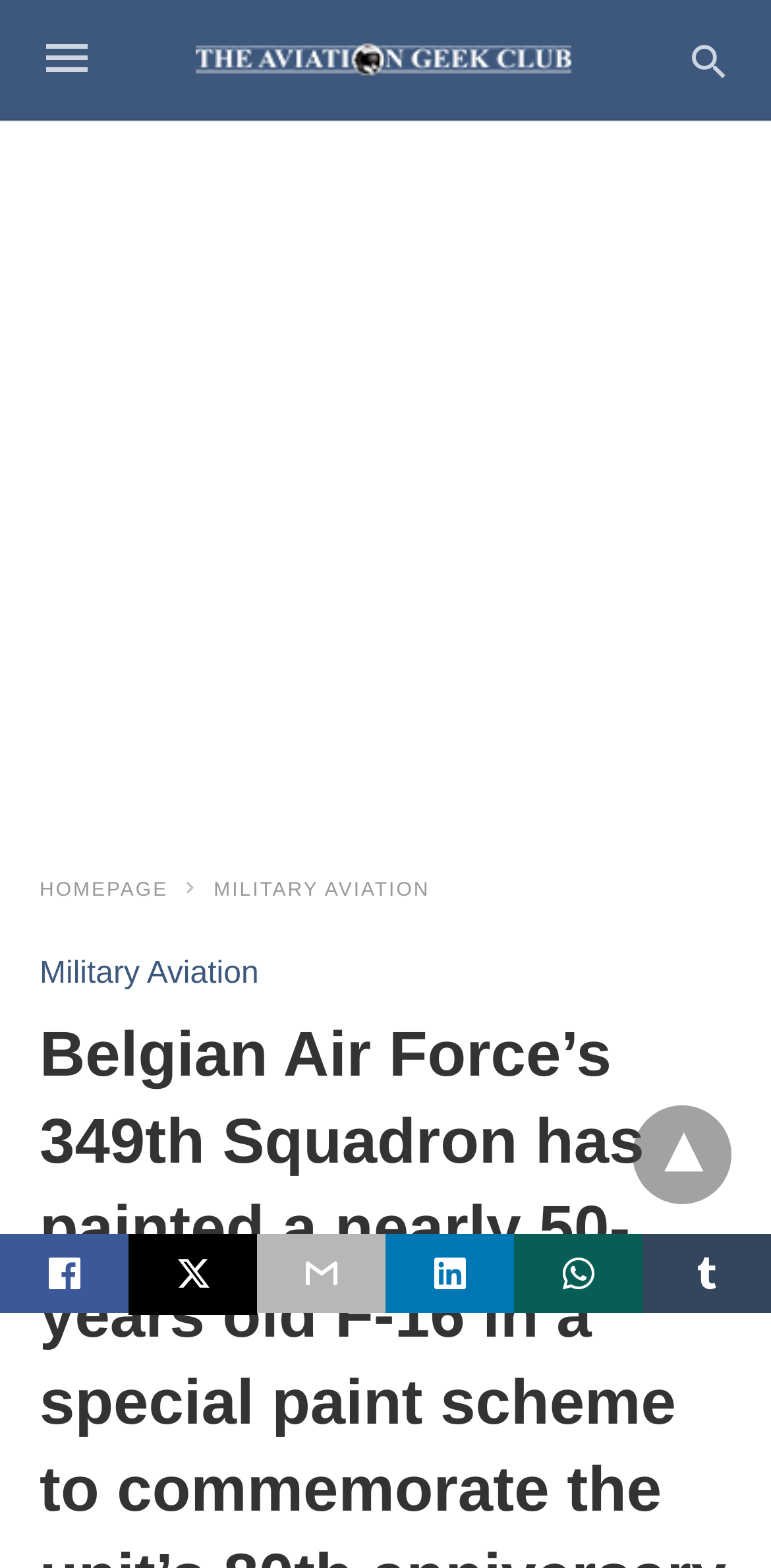Find the bounding box coordinates of the element you need to click on to perform this action: 'go to HOMEPAGE'. The coordinates should be represented by four float values between 0 and 1, in the format [left, top, right, bottom].

[0.051, 0.561, 0.264, 0.575]